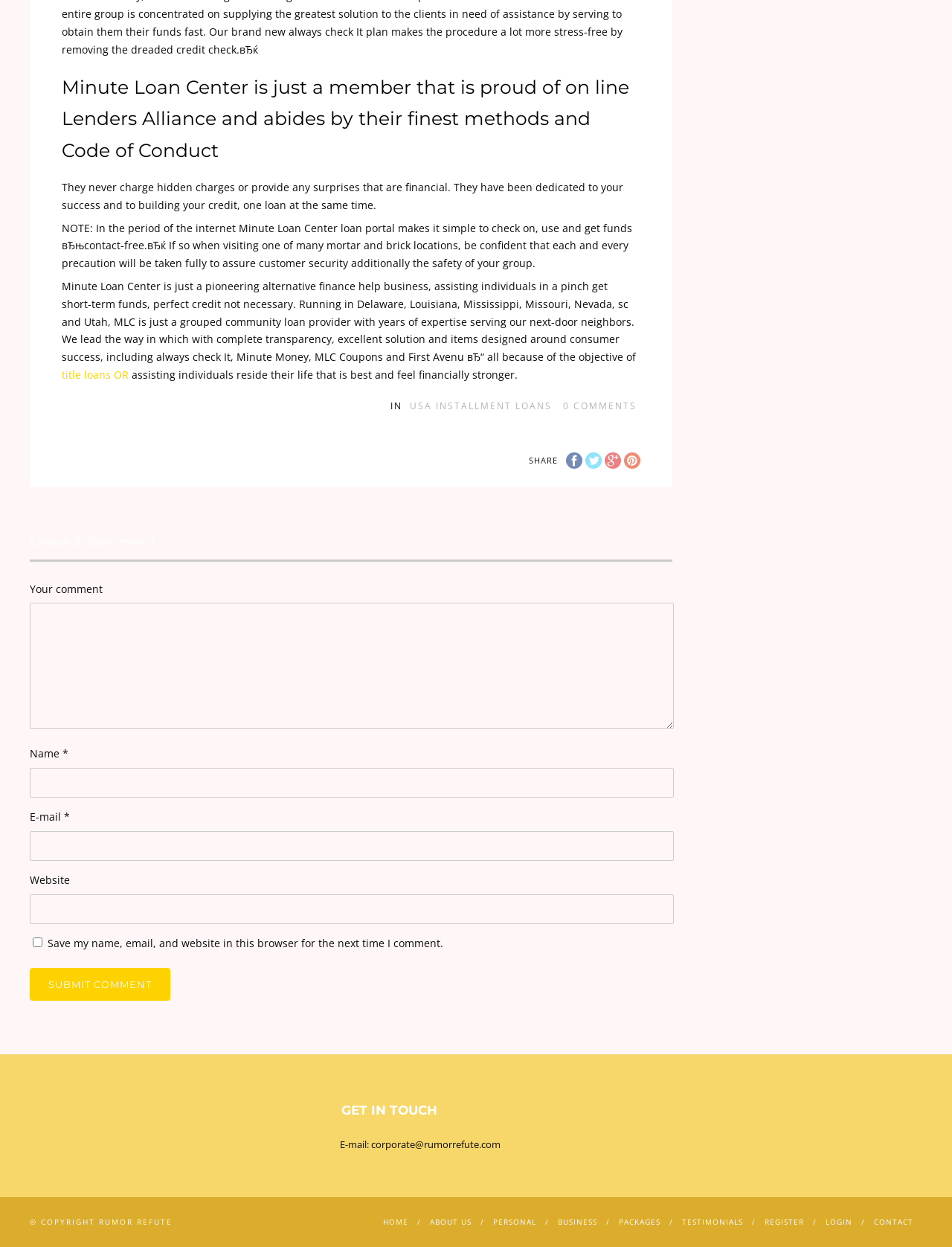Locate the bounding box coordinates of the clickable element to fulfill the following instruction: "Click the 'CONTACT' link". Provide the coordinates as four float numbers between 0 and 1 in the format [left, top, right, bottom].

[0.918, 0.976, 0.959, 0.984]